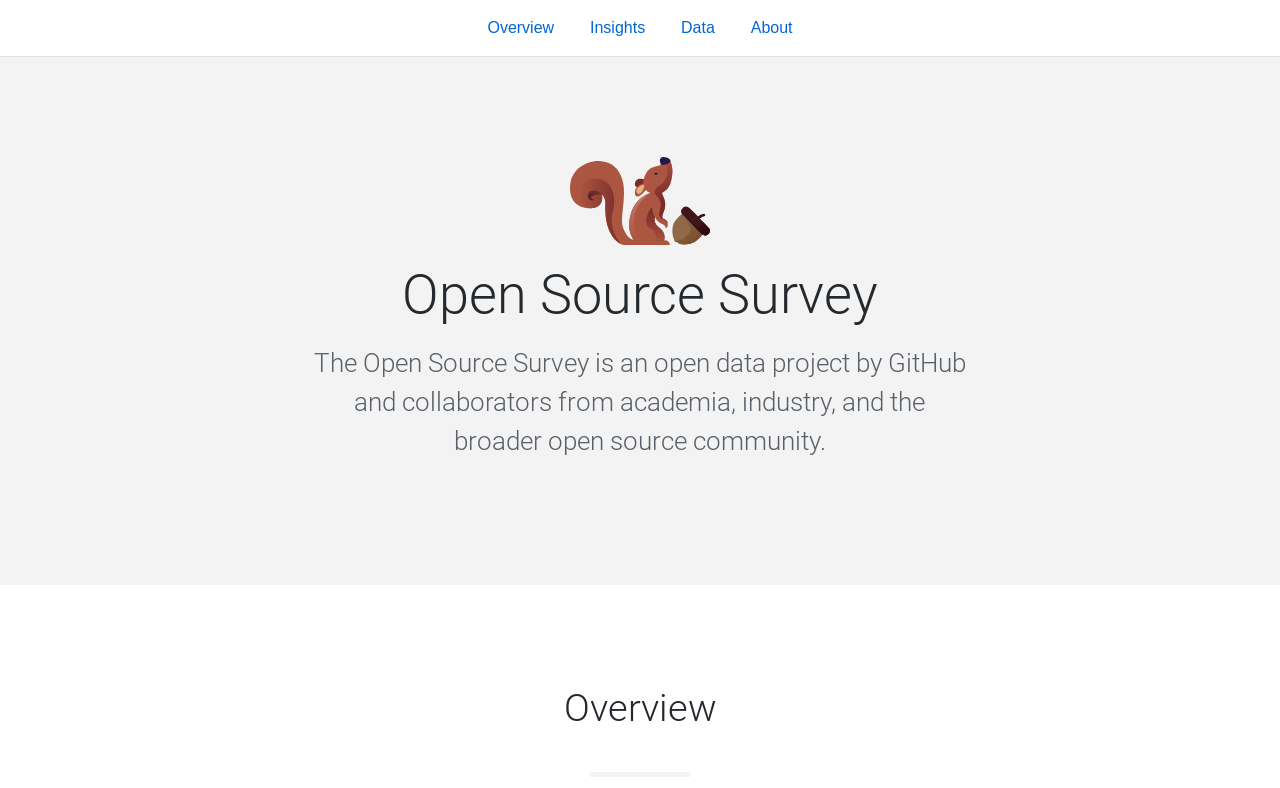Extract the bounding box coordinates for the UI element described as: "Data".

[0.52, 0.0, 0.571, 0.071]